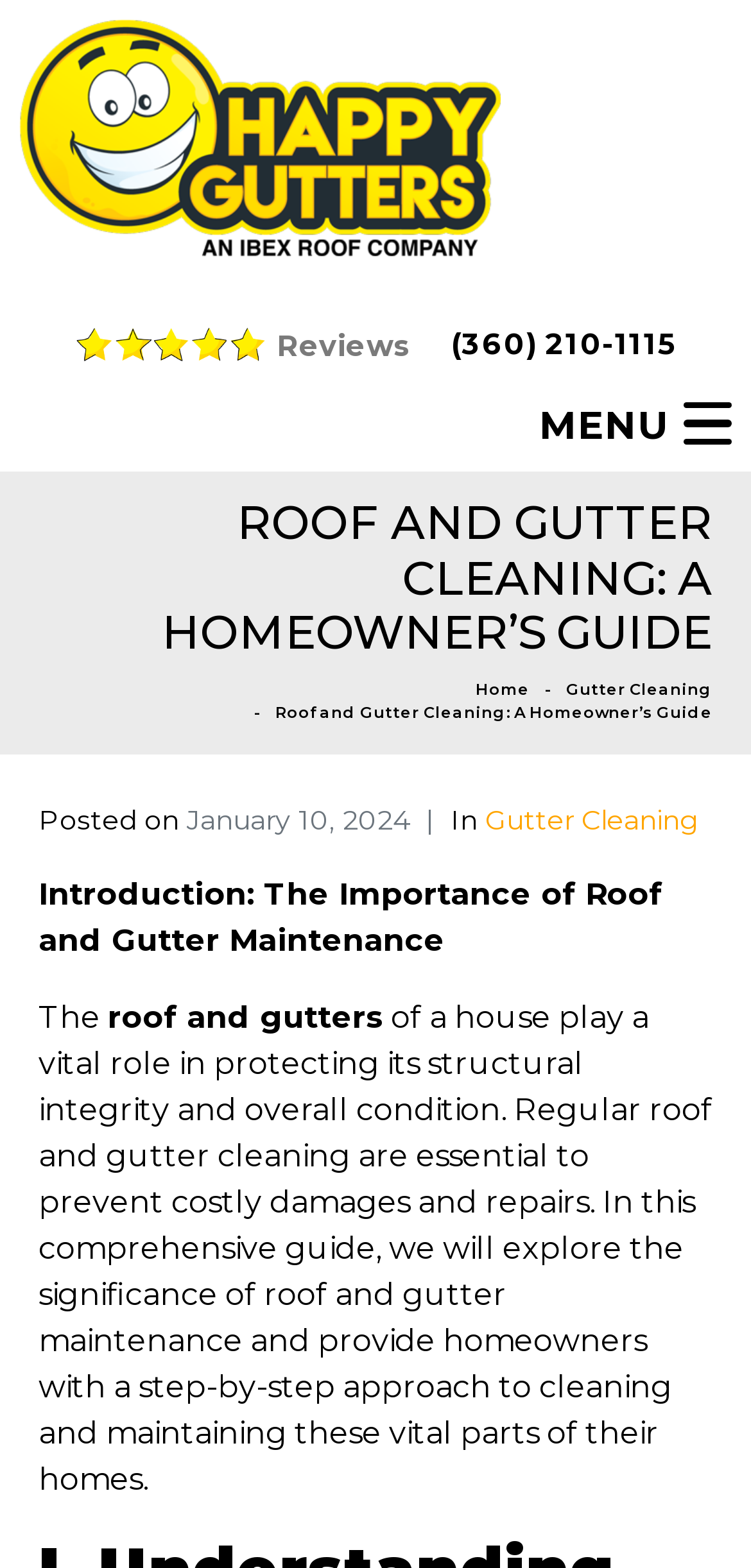Identify and extract the main heading of the webpage.

ROOF AND GUTTER CLEANING: A HOMEOWNER’S GUIDE